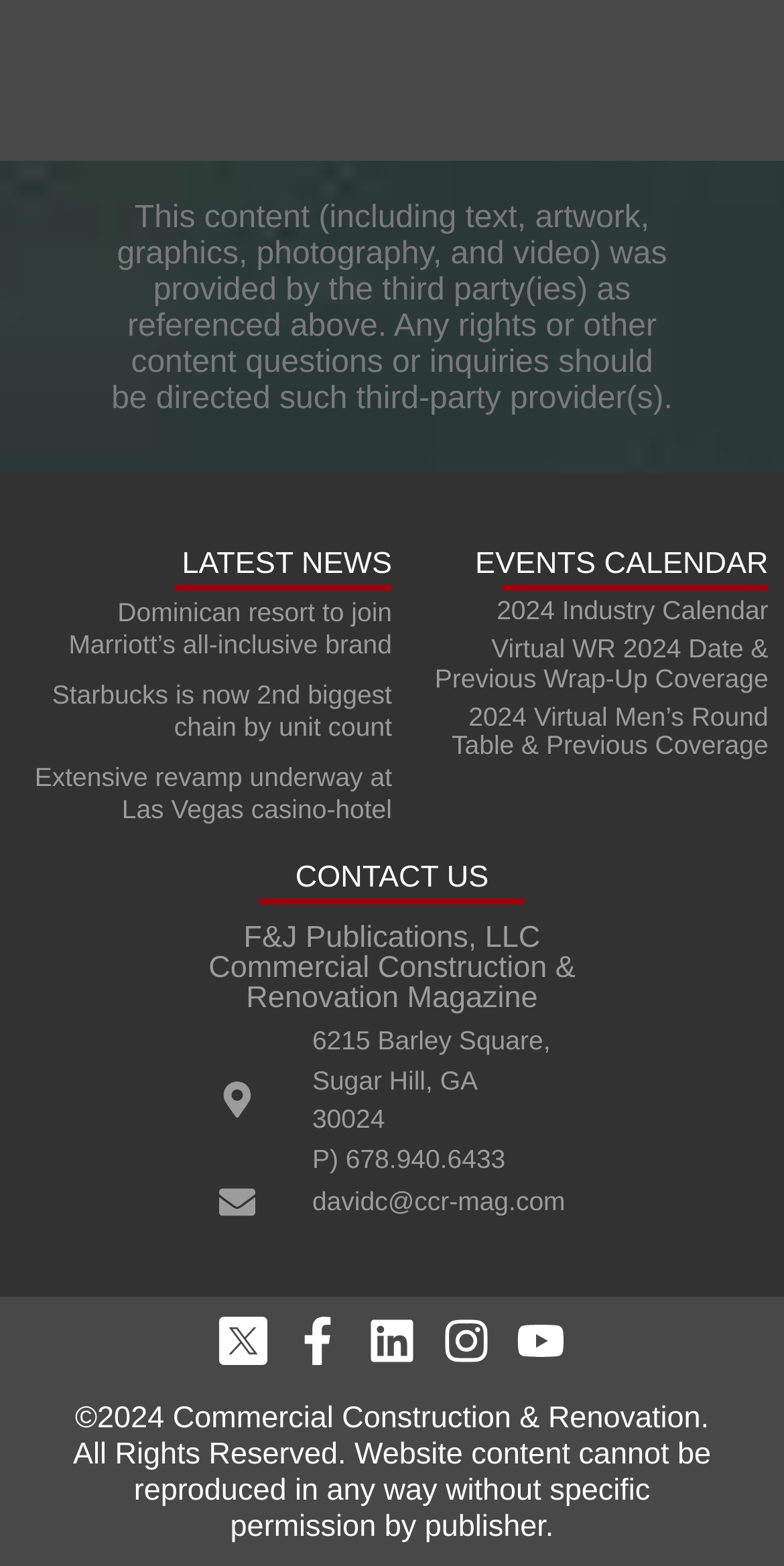Please mark the clickable region by giving the bounding box coordinates needed to complete this instruction: "Read the latest news".

[0.023, 0.35, 0.5, 0.37]